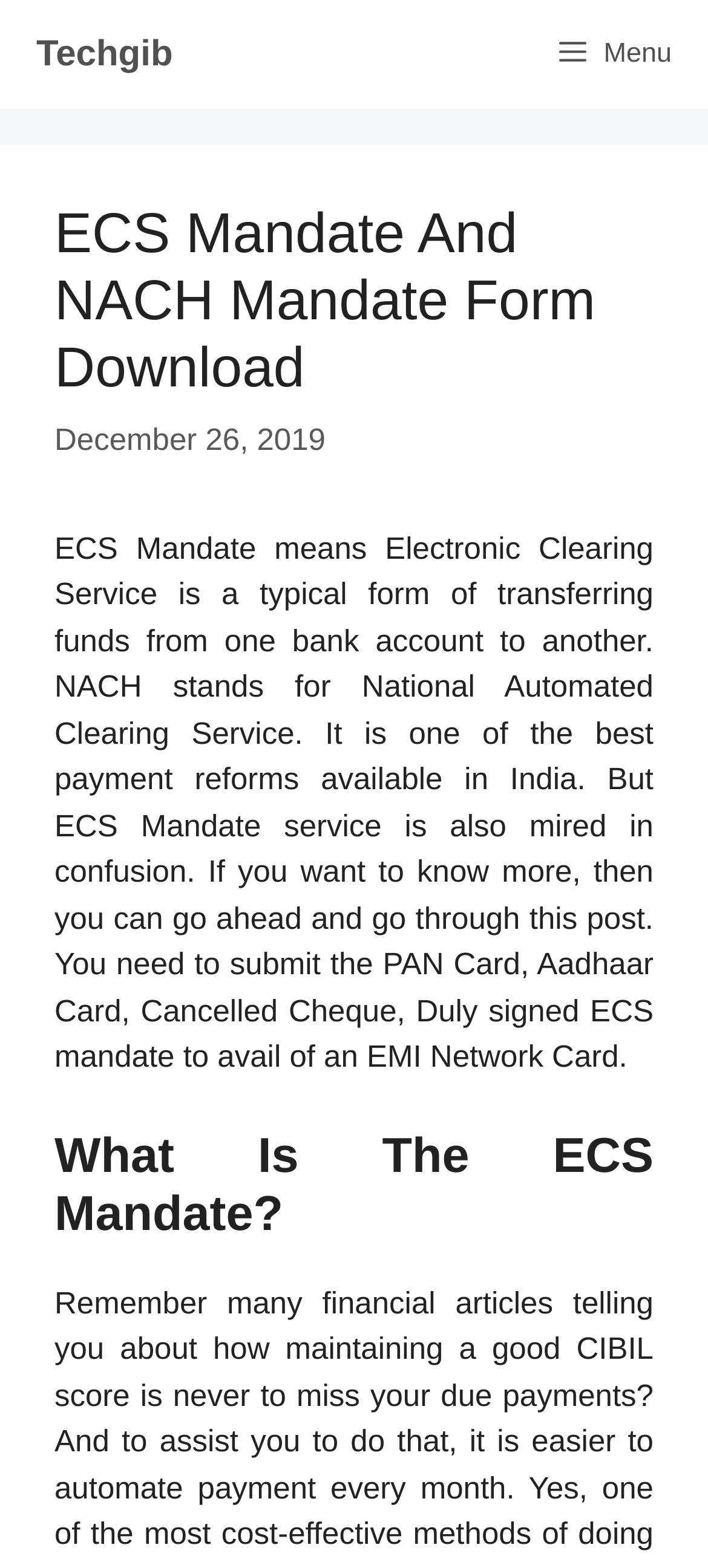When was the webpage last updated?
Refer to the image and respond with a one-word or short-phrase answer.

December 26, 2019